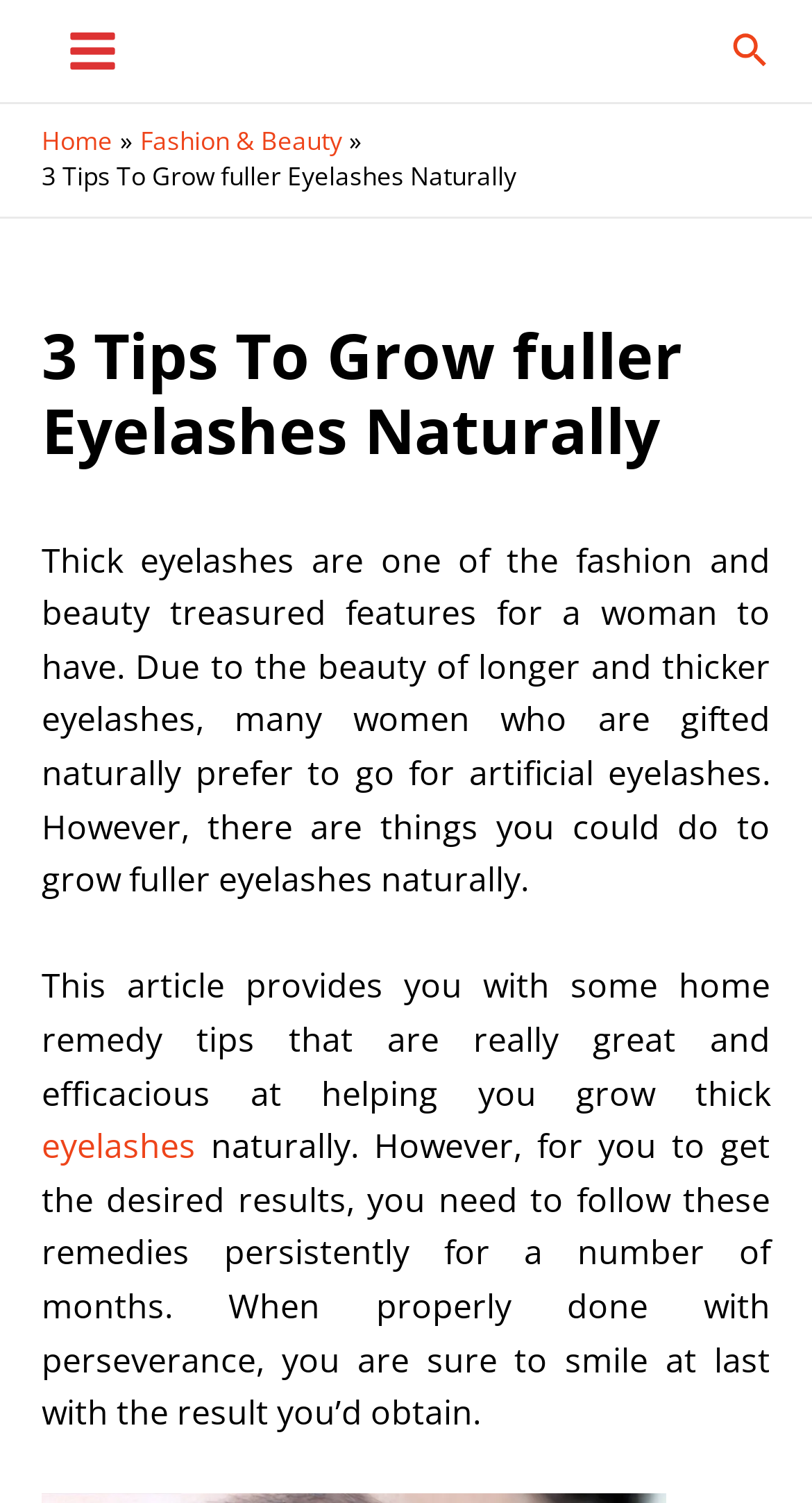Provide a single word or phrase answer to the question: 
What is required to get the desired results from the remedies?

Perseverance